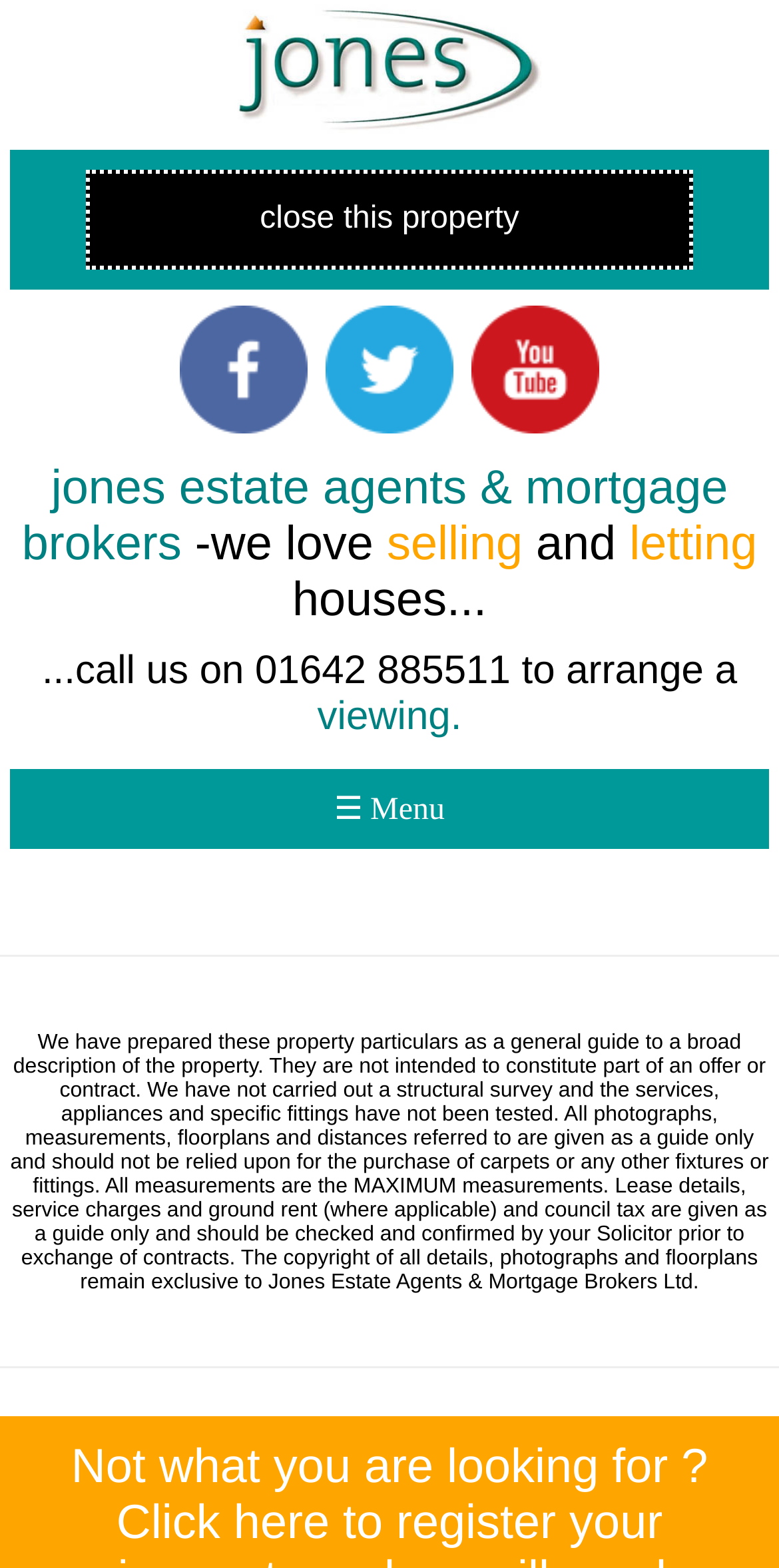Give the bounding box coordinates for the element described as: "title="Jones Estate Agents Twitter Page"".

[0.418, 0.253, 0.582, 0.275]